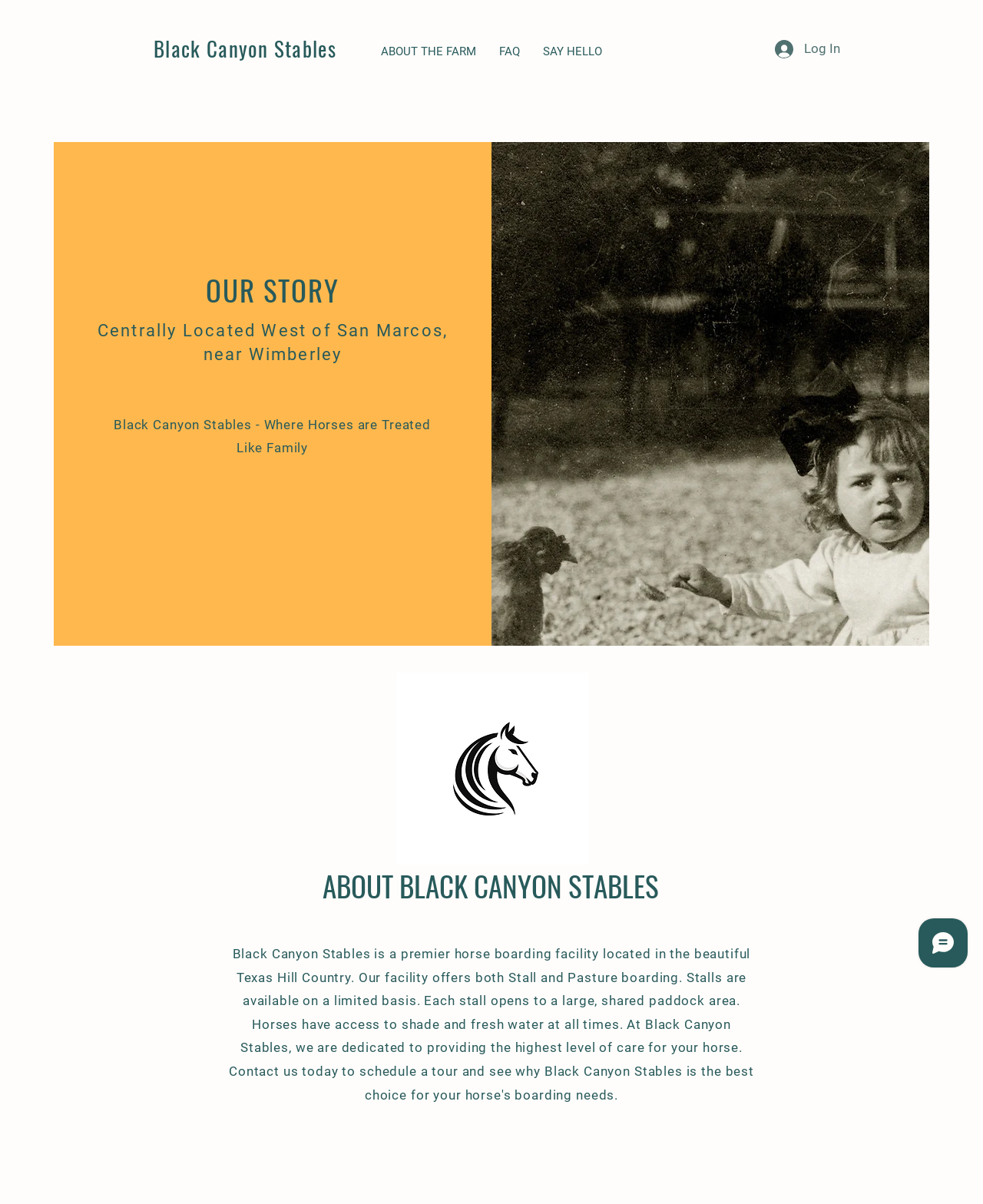Bounding box coordinates should be provided in the format (top-left x, top-left y, bottom-right x, bottom-right y) with all values between 0 and 1. Identify the bounding box for this UI element: The Creative Team

None